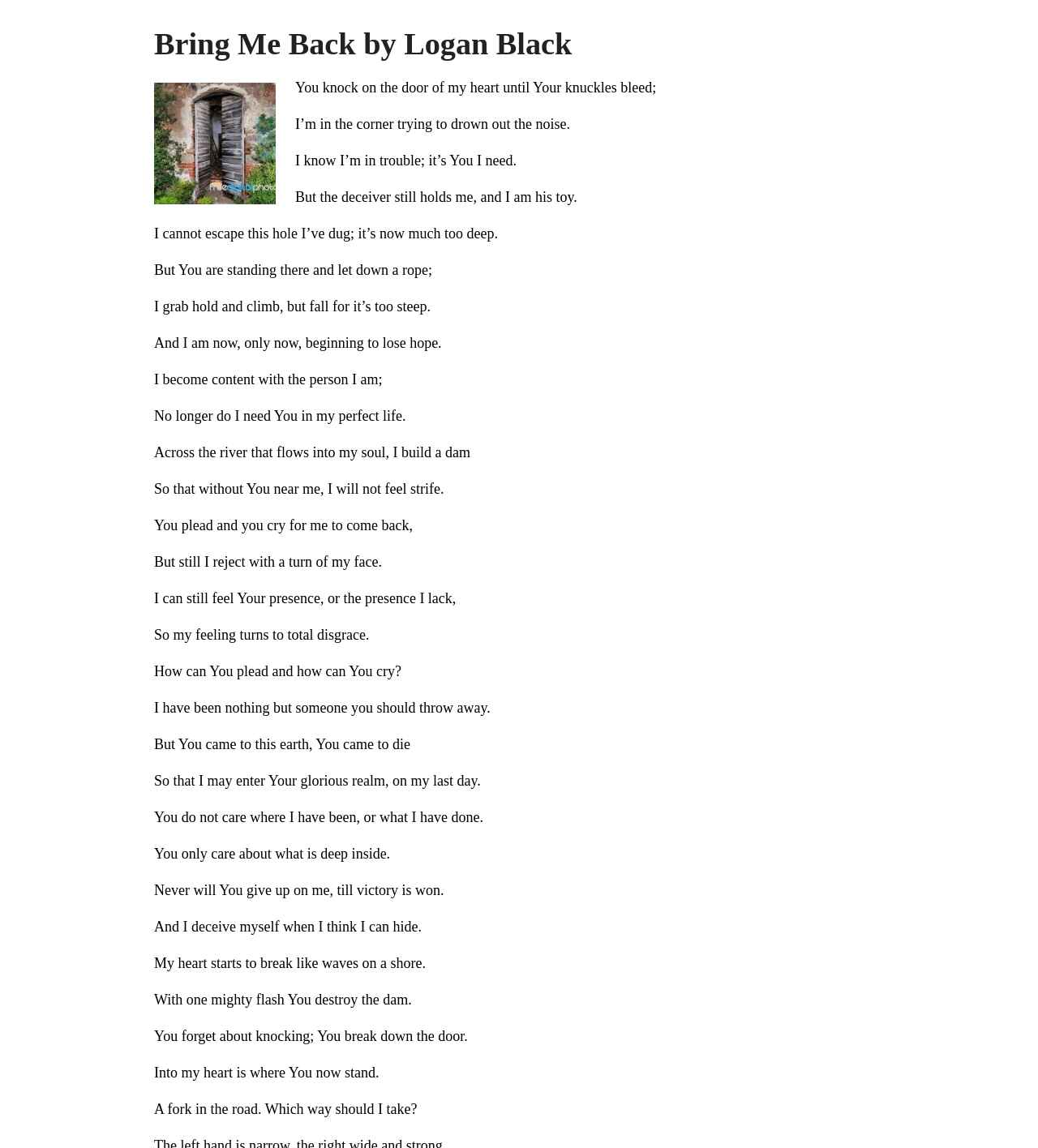What does God do to the dam?
Answer the question with as much detail as possible.

God destroys the dam that the speaker built, as mentioned in the line 'With one mighty flash You destroy the dam.' This is a metaphor for God breaking down the barriers that the speaker has built to keep God out.